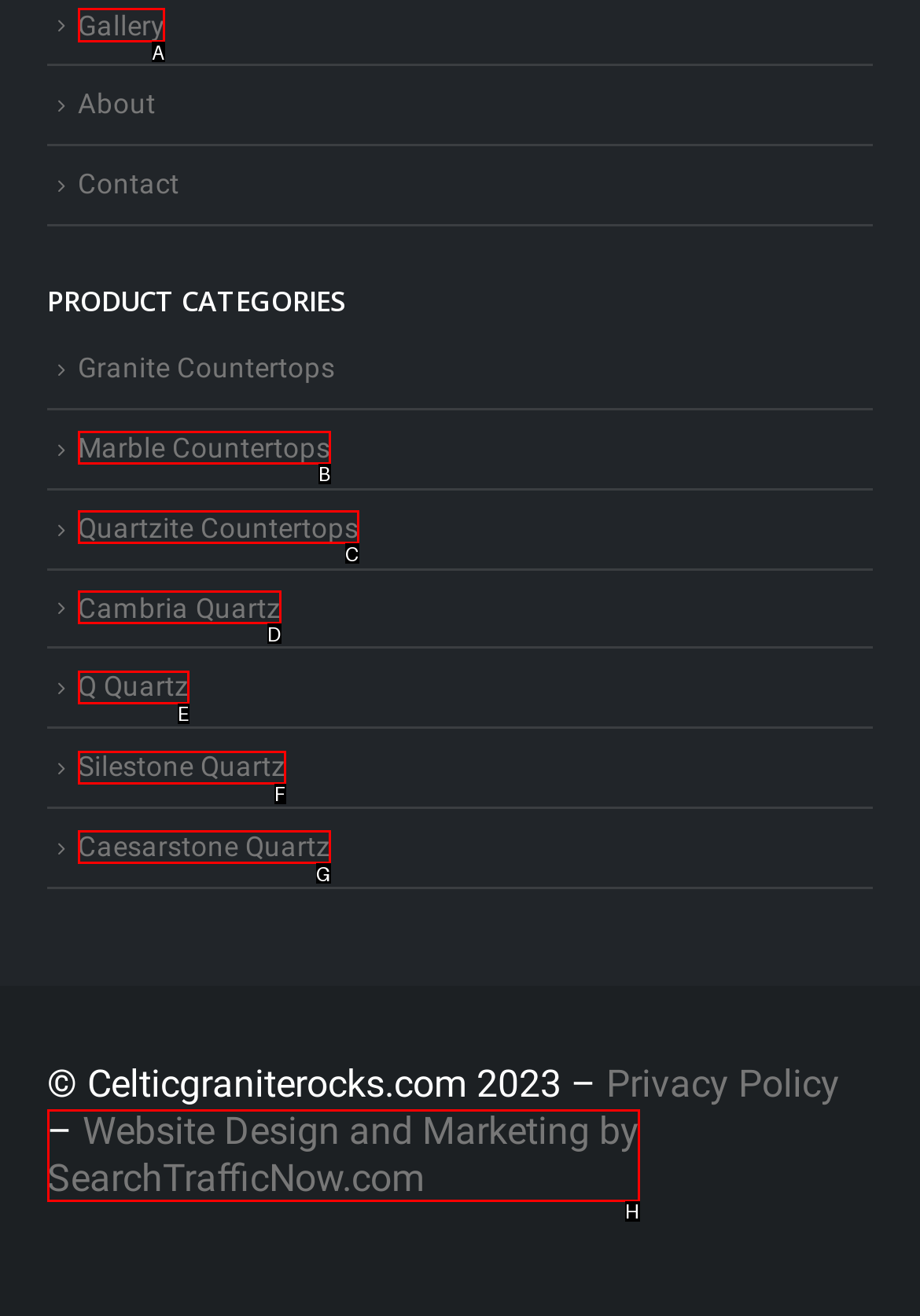Select the UI element that should be clicked to execute the following task: go to gallery
Provide the letter of the correct choice from the given options.

A